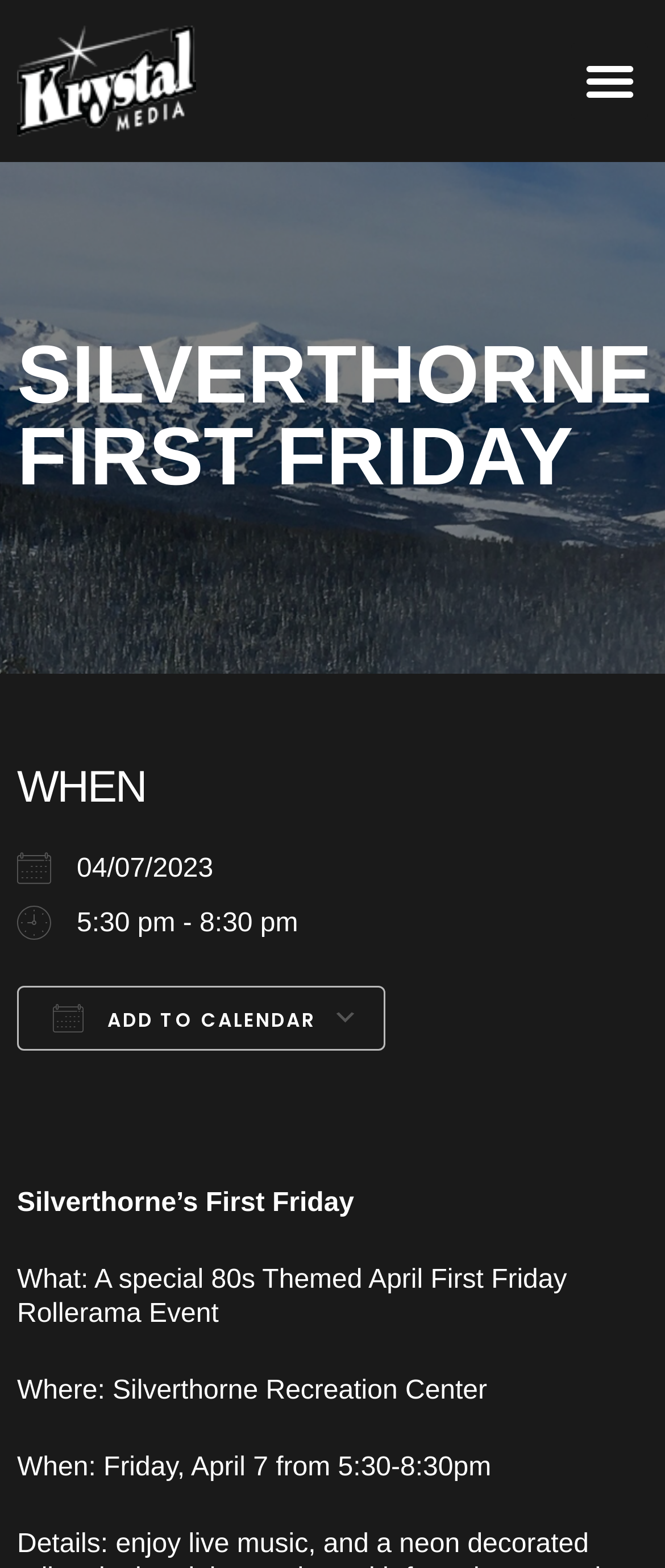Please specify the bounding box coordinates of the area that should be clicked to accomplish the following instruction: "Open Google Calendar". The coordinates should consist of four float numbers between 0 and 1, i.e., [left, top, right, bottom].

[0.152, 0.67, 0.268, 0.706]